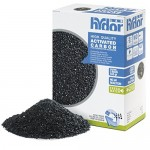What is the color of the activated carbon granules?
Please respond to the question with a detailed and thorough explanation.

The color of the activated carbon granules can be determined by looking at the pile of granules scattered beside the box, which are described as having a deep black color, indicating their effectiveness in removing impurities.